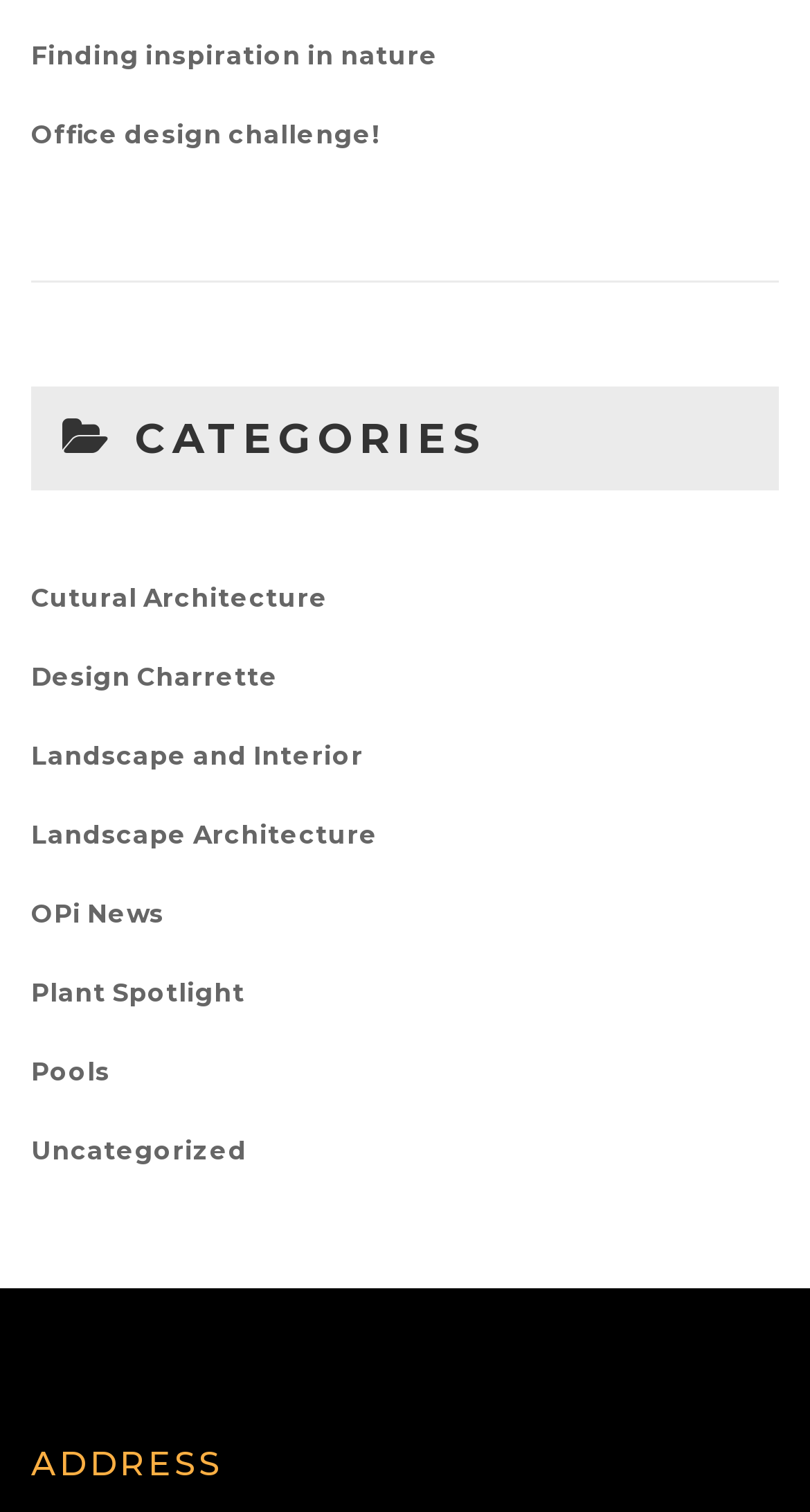Reply to the question with a single word or phrase:
Is there an address listed on the page?

Yes